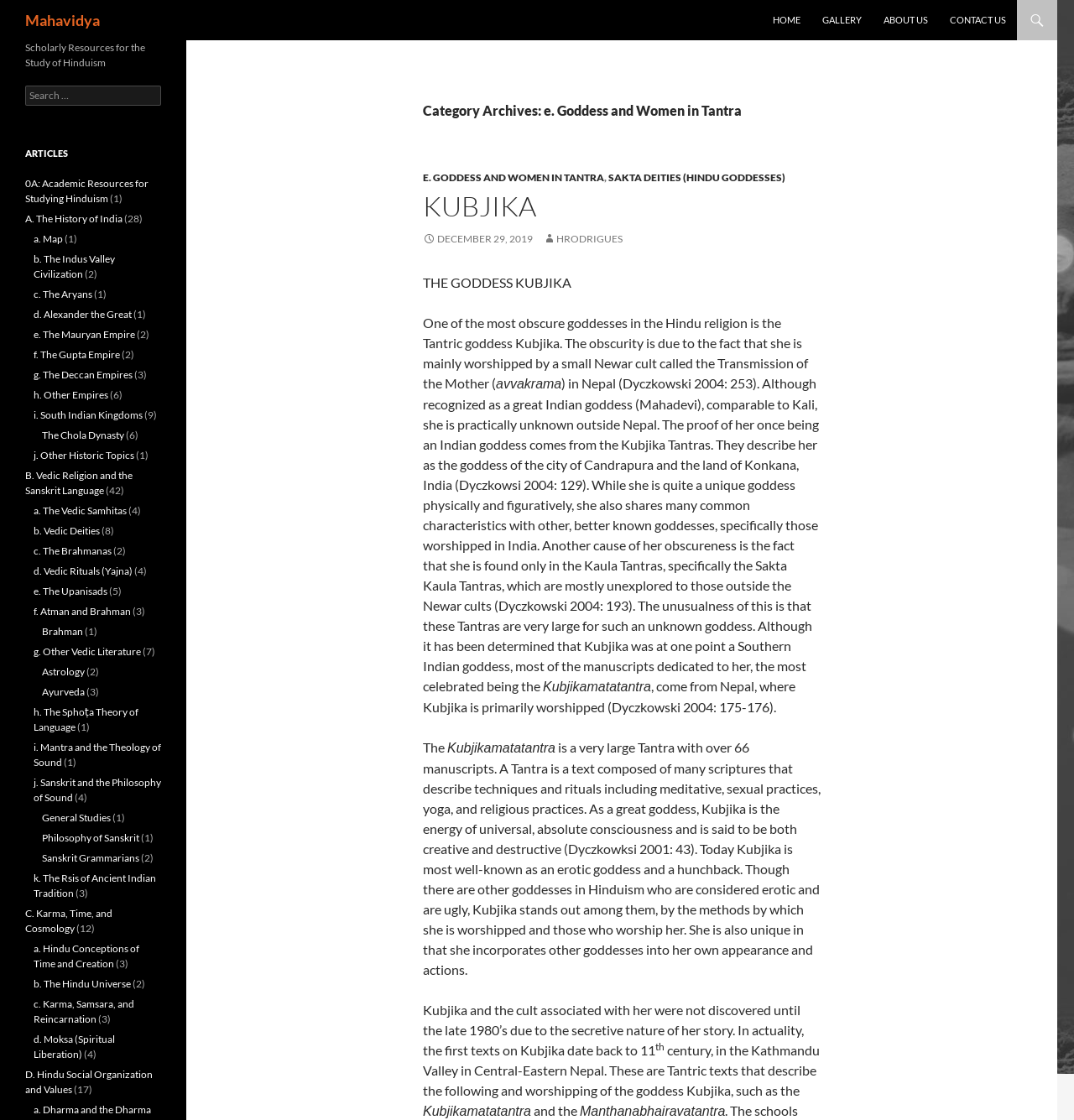Identify the bounding box coordinates of the specific part of the webpage to click to complete this instruction: "Search for something".

[0.023, 0.076, 0.15, 0.094]